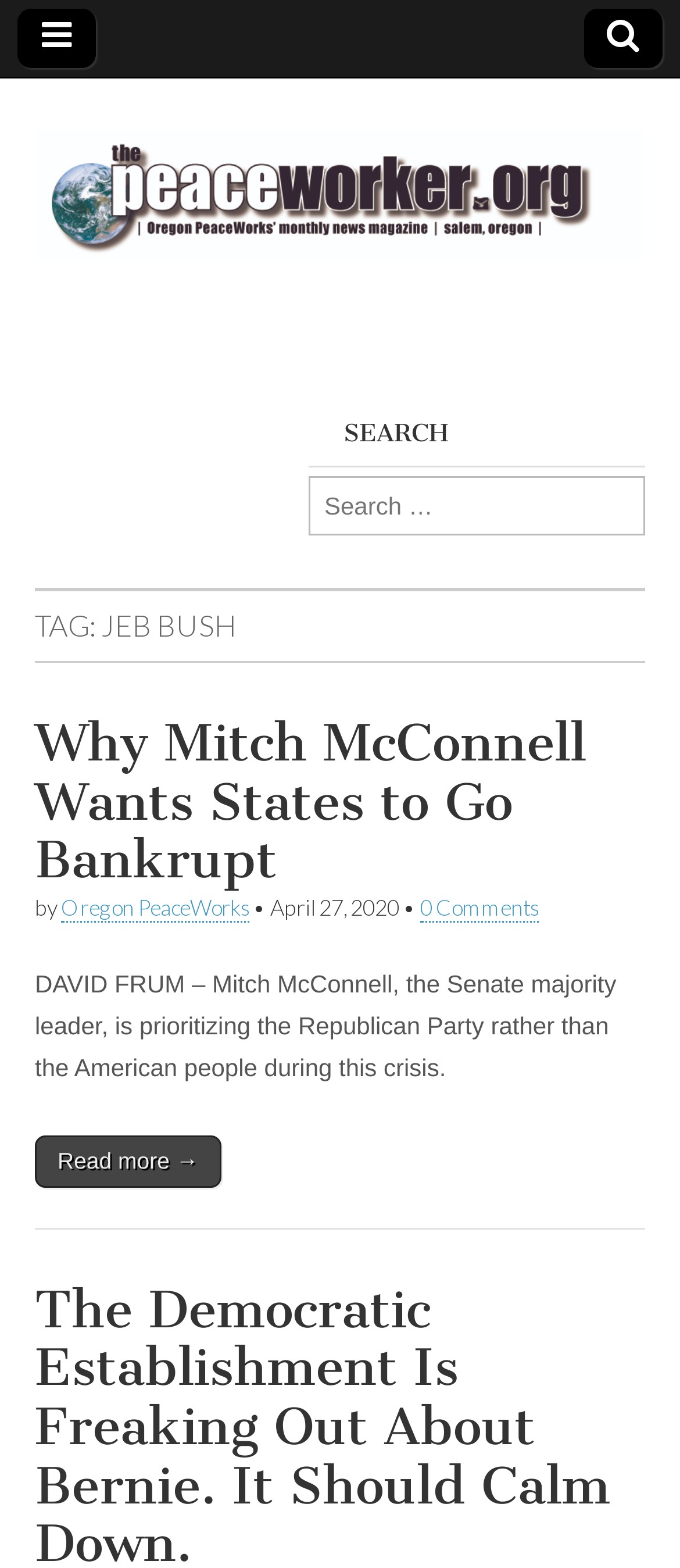Given the description parent_node: The PeaceWorker title="The PeaceWorker", predict the bounding box coordinates of the UI element. Ensure the coordinates are in the format (top-left x, top-left y, bottom-right x, bottom-right y) and all values are between 0 and 1.

[0.0, 0.05, 1.0, 0.174]